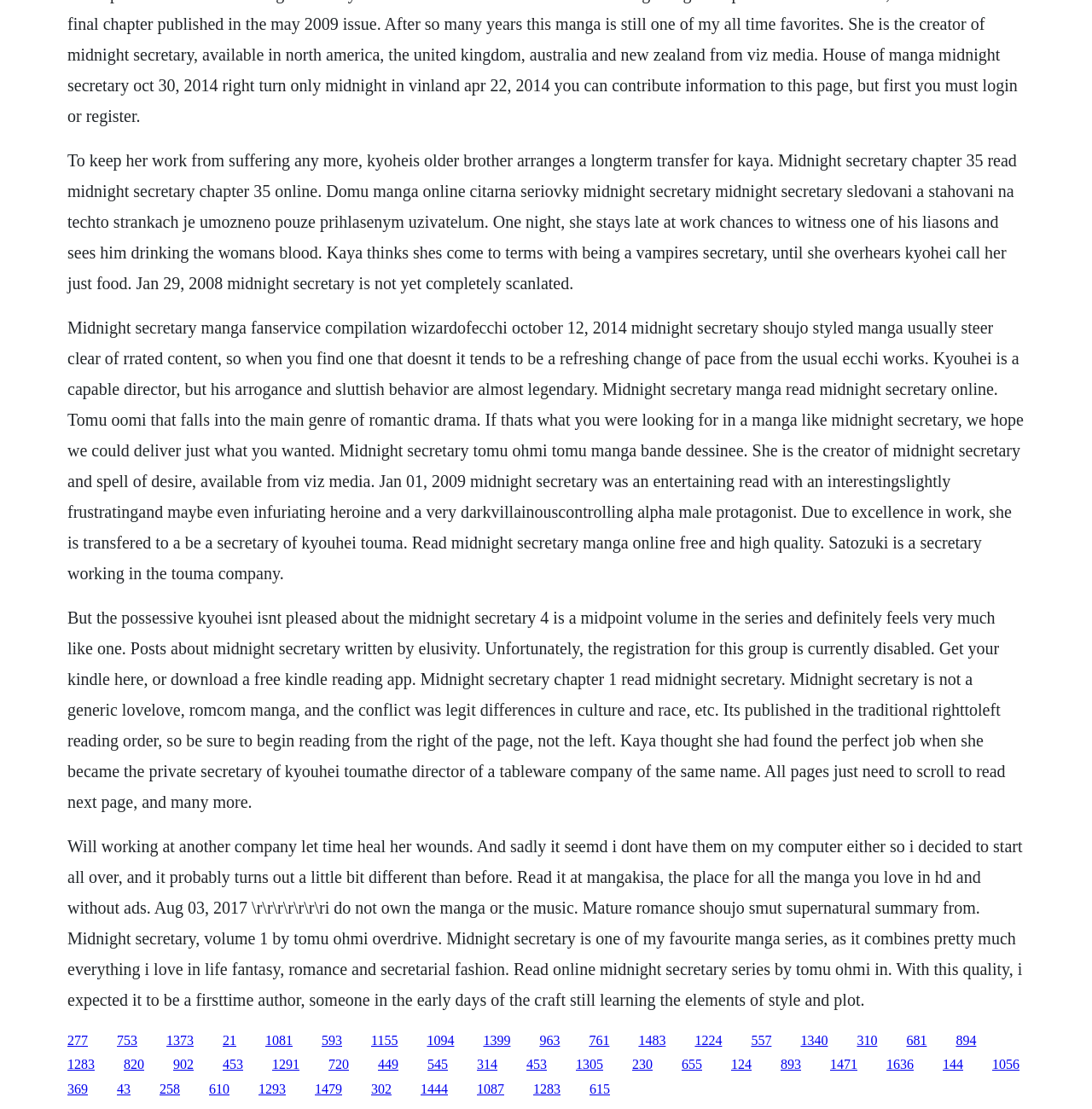Return the bounding box coordinates of the UI element that corresponds to this description: "1636". The coordinates must be given as four float numbers in the range of 0 and 1, [left, top, right, bottom].

[0.812, 0.953, 0.837, 0.966]